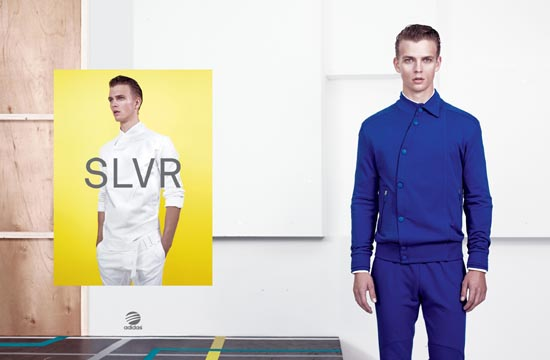Describe the image with as much detail as possible.

The image showcases a contemporary apparel presentation for the adidas SLVR line, characterized by a blend of sportswear and tailoring. On the left side, a model is dressed in a stylish white outfit, standing against a vibrant yellow backdrop, prominently featuring the brand name 'SLVR' in bold letters. On the right, another model is depicted in a striking blue ensemble, exuding a modern and chic aesthetic. The clean lines and streamlined silhouettes highlight the innovative design philosophy of adidas SLVR, which emphasizes versatility and a lifestyle-oriented approach to fashion. The setting is minimalistic, allowing the fashionable outfits to take center stage, further complemented by the iconic adidas logo displayed at the bottom. This imagery is part of a broader communication campaign focused on the fusion of contemporary styles and athletic performance, released globally in February 2012.